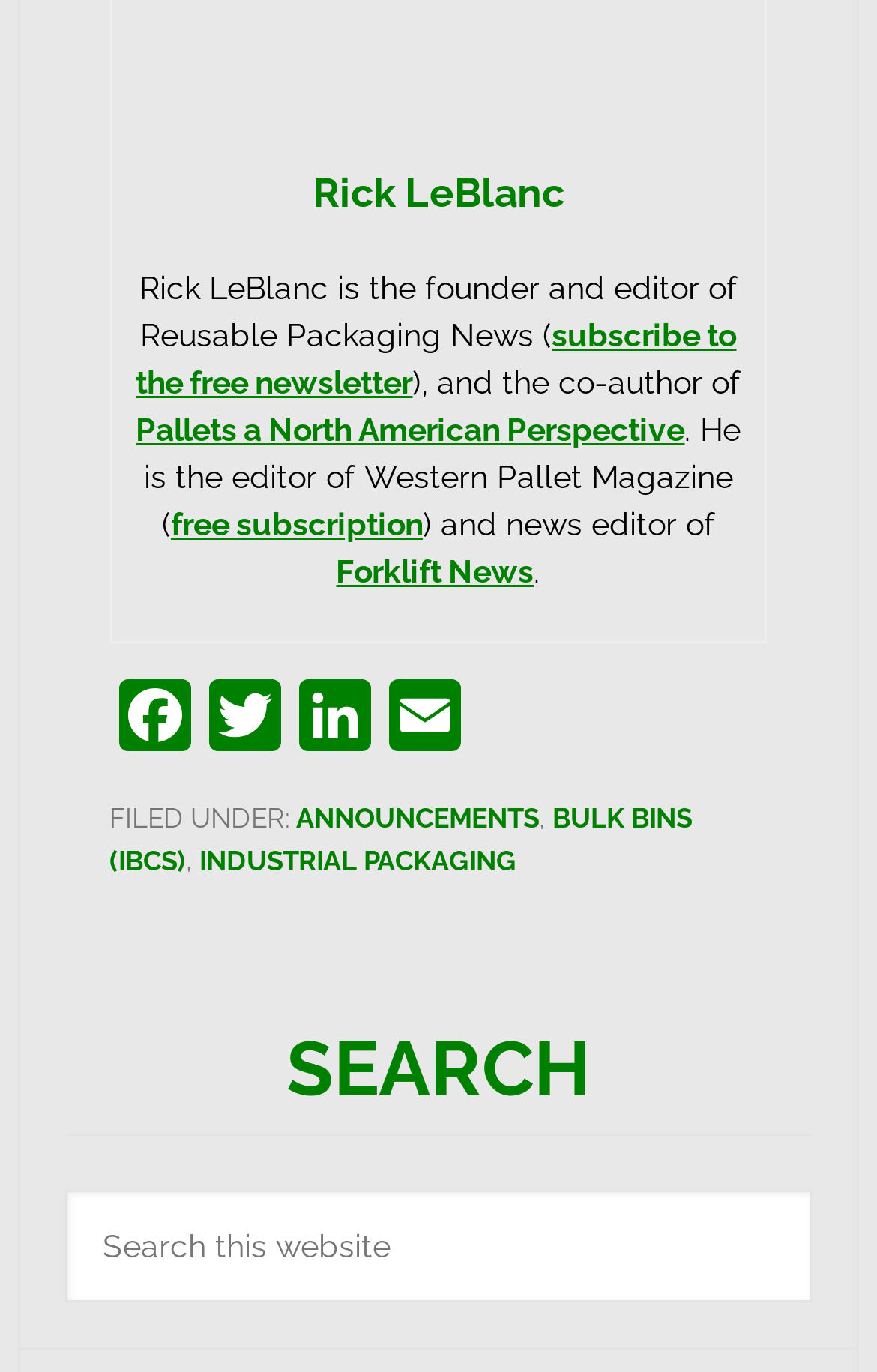Locate the bounding box coordinates of the element that should be clicked to execute the following instruction: "Follow on Facebook".

[0.125, 0.495, 0.228, 0.555]